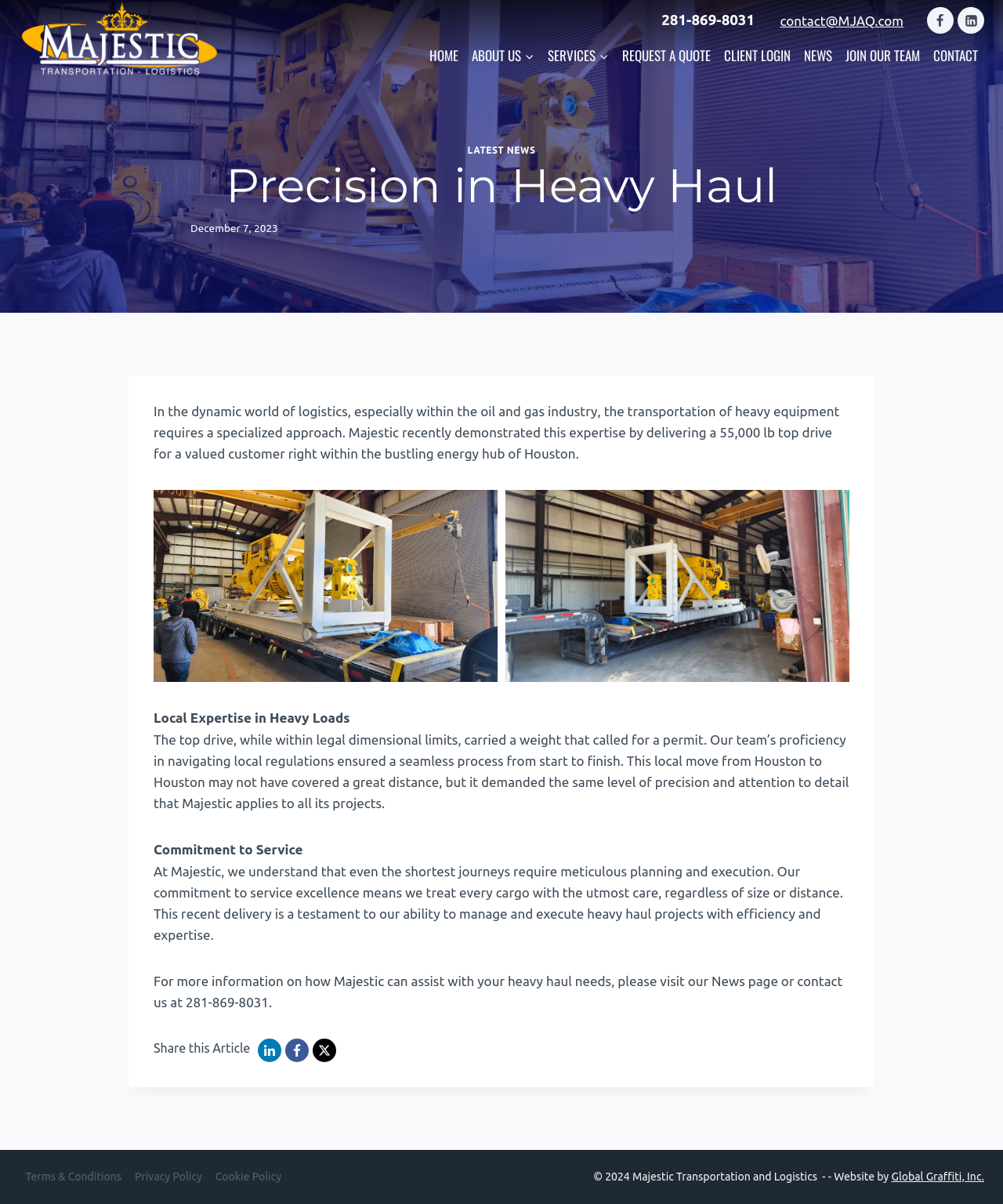Using the webpage screenshot, locate the HTML element that fits the following description and provide its bounding box: "aria-label="Majestic Transportation and Logistics"".

[0.019, 0.015, 0.222, 0.052]